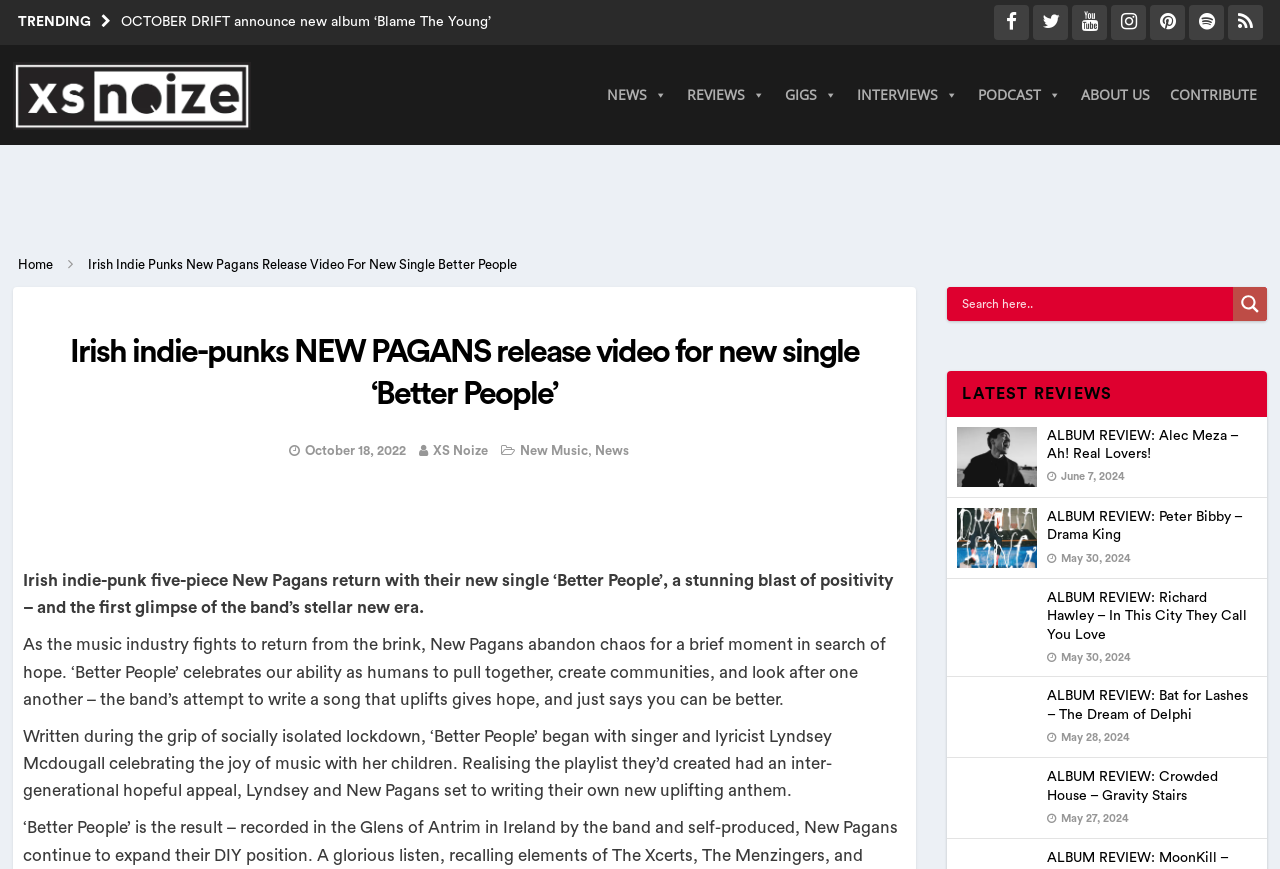What is the main heading displayed on the webpage? Please provide the text.

XS Noize | Latest Music News